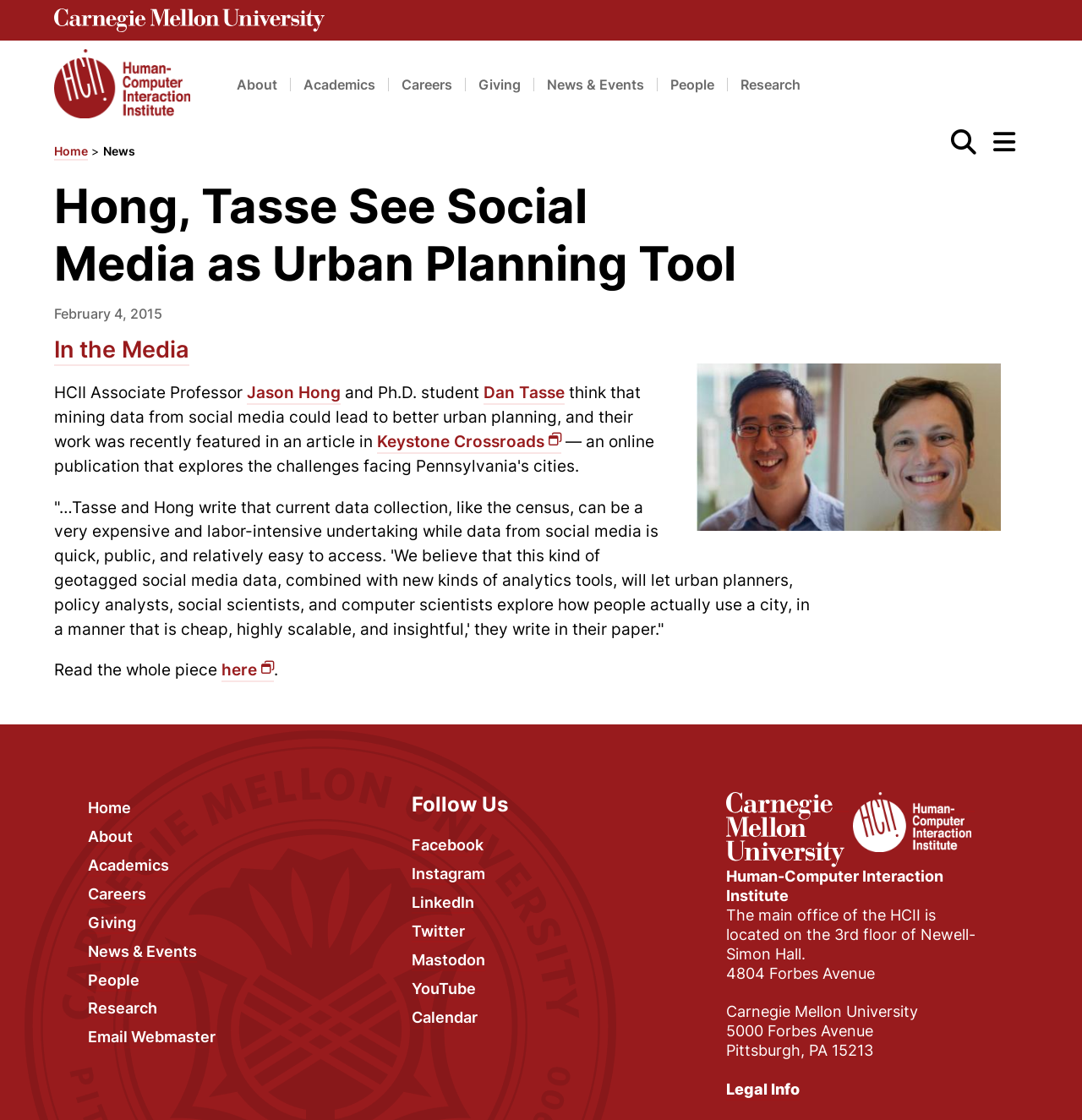Answer the question with a brief word or phrase:
What is the location of the HCII office?

Newell-Simon Hall